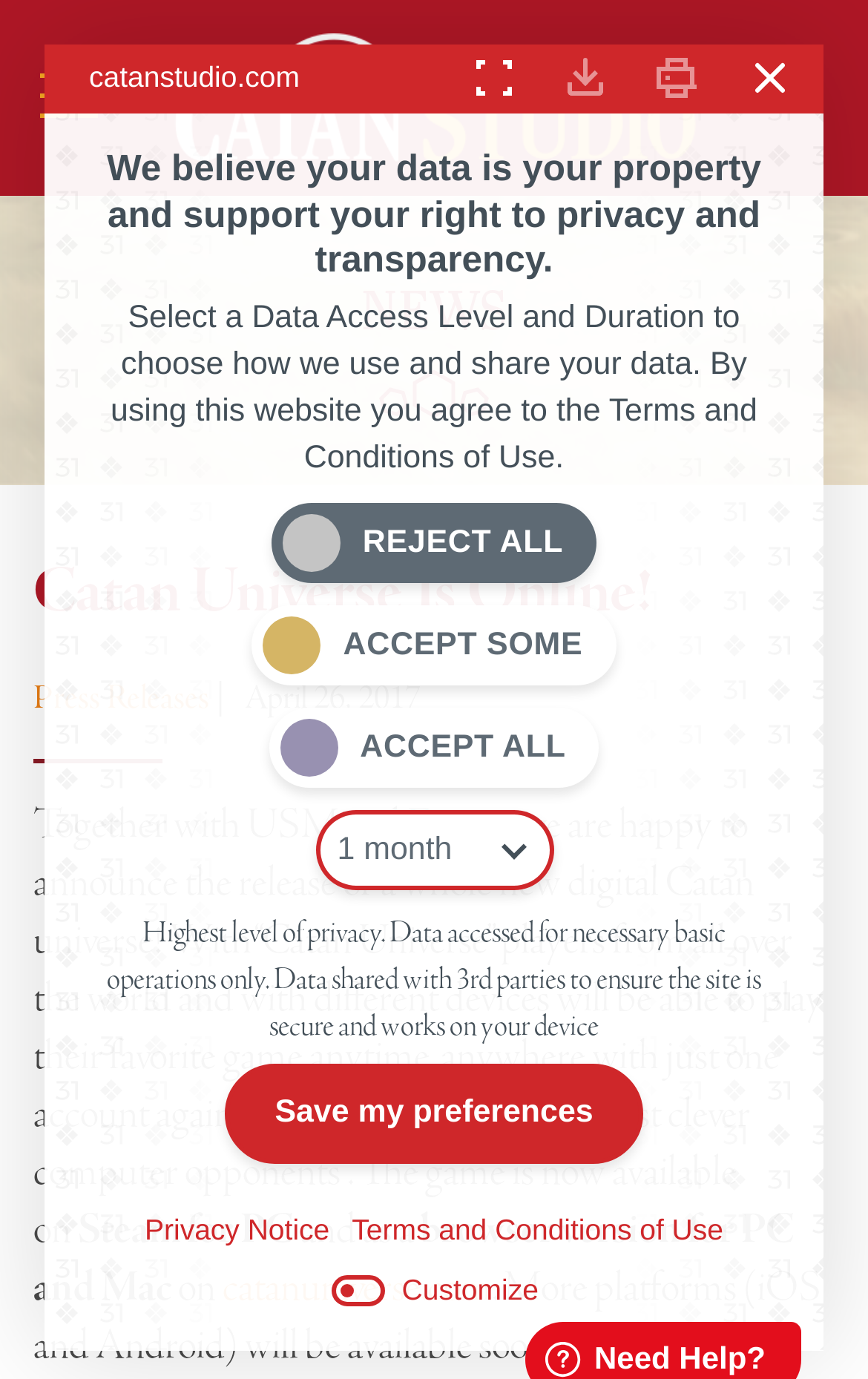Locate the bounding box of the UI element described by: "aria-label="Close Compliance"" in the given webpage screenshot.

[0.844, 0.032, 0.923, 0.082]